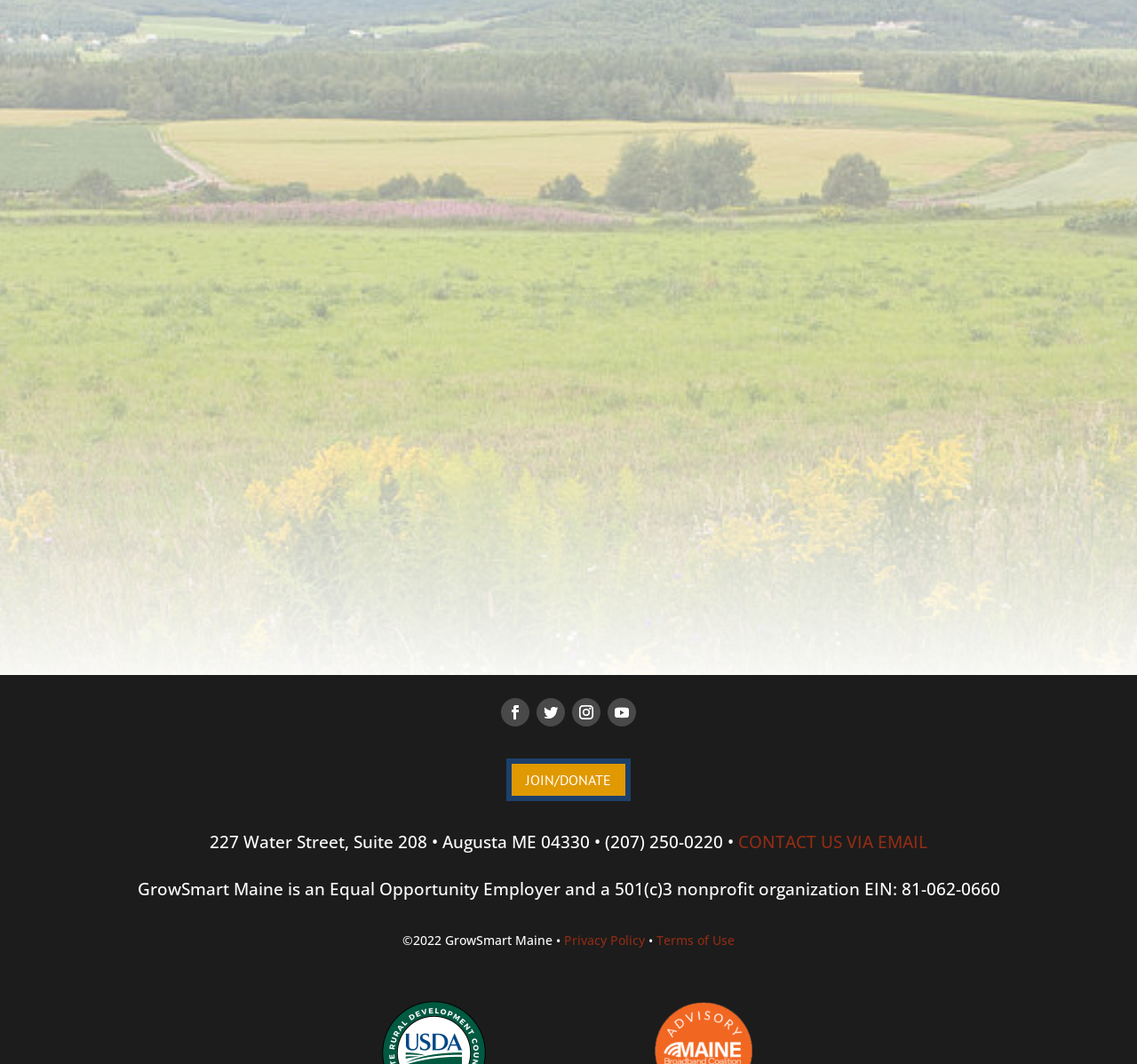What time does the event on 10th start?
Provide a one-word or short-phrase answer based on the image.

4:00 pm